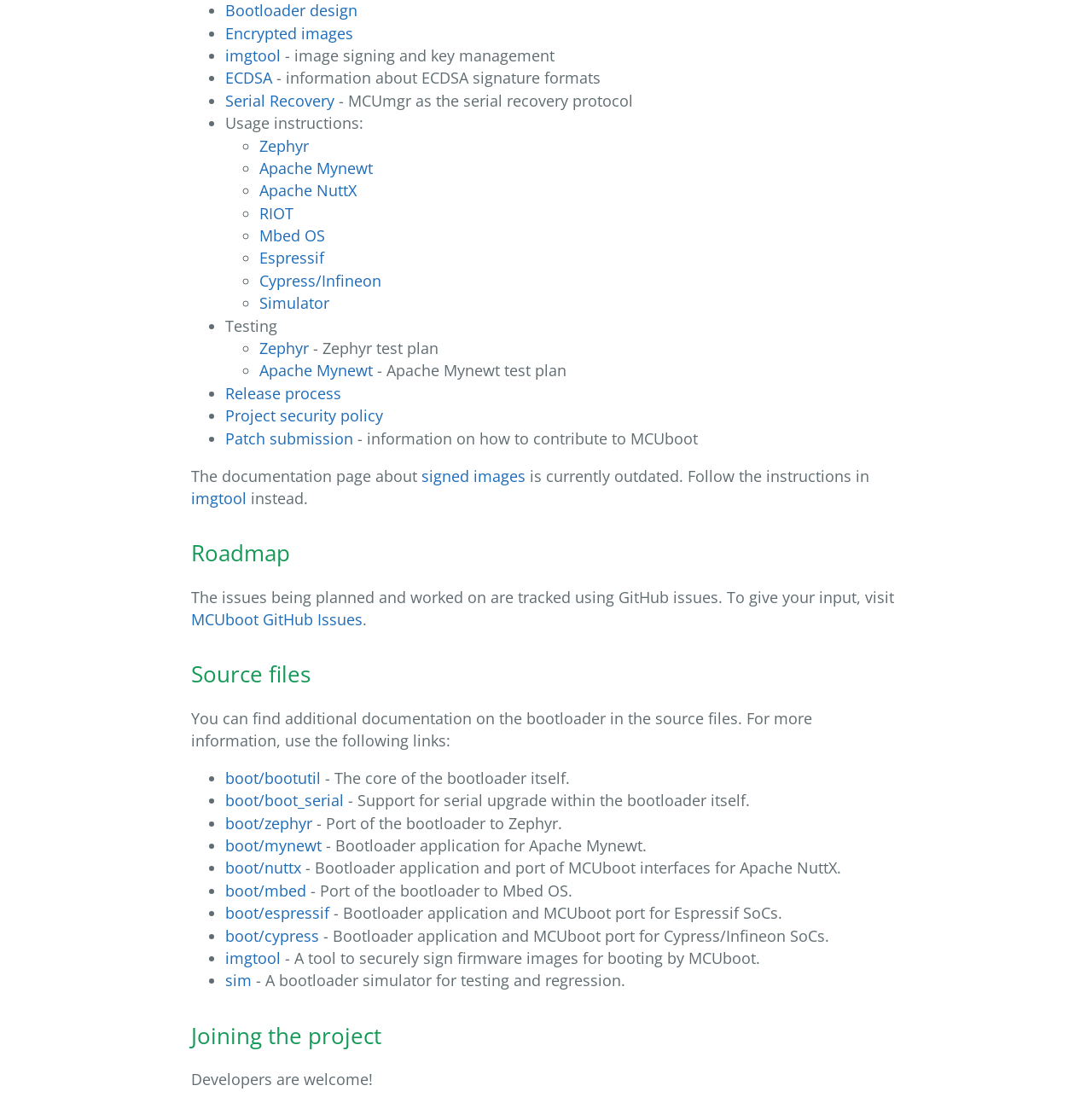Specify the bounding box coordinates of the area to click in order to follow the given instruction: "Visit the Zephyr documentation."

[0.238, 0.123, 0.283, 0.141]